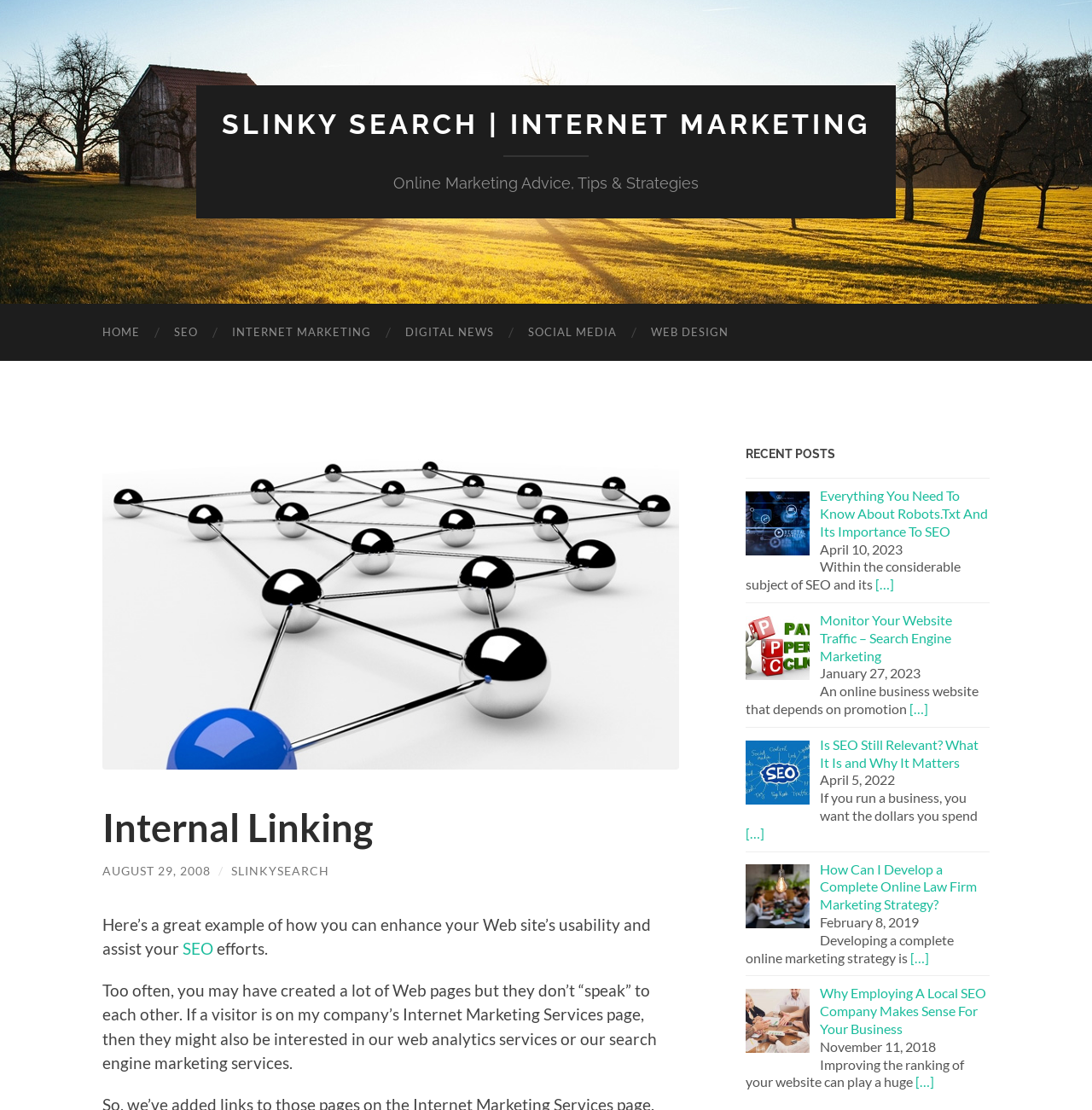What is the topic of the first recent post?
Could you give a comprehensive explanation in response to this question?

The first recent post is titled 'Everything You Need To Know About Robots.Txt And Its Importance To SEO', indicating that the topic is the importance of robots.txt in search engine optimization.